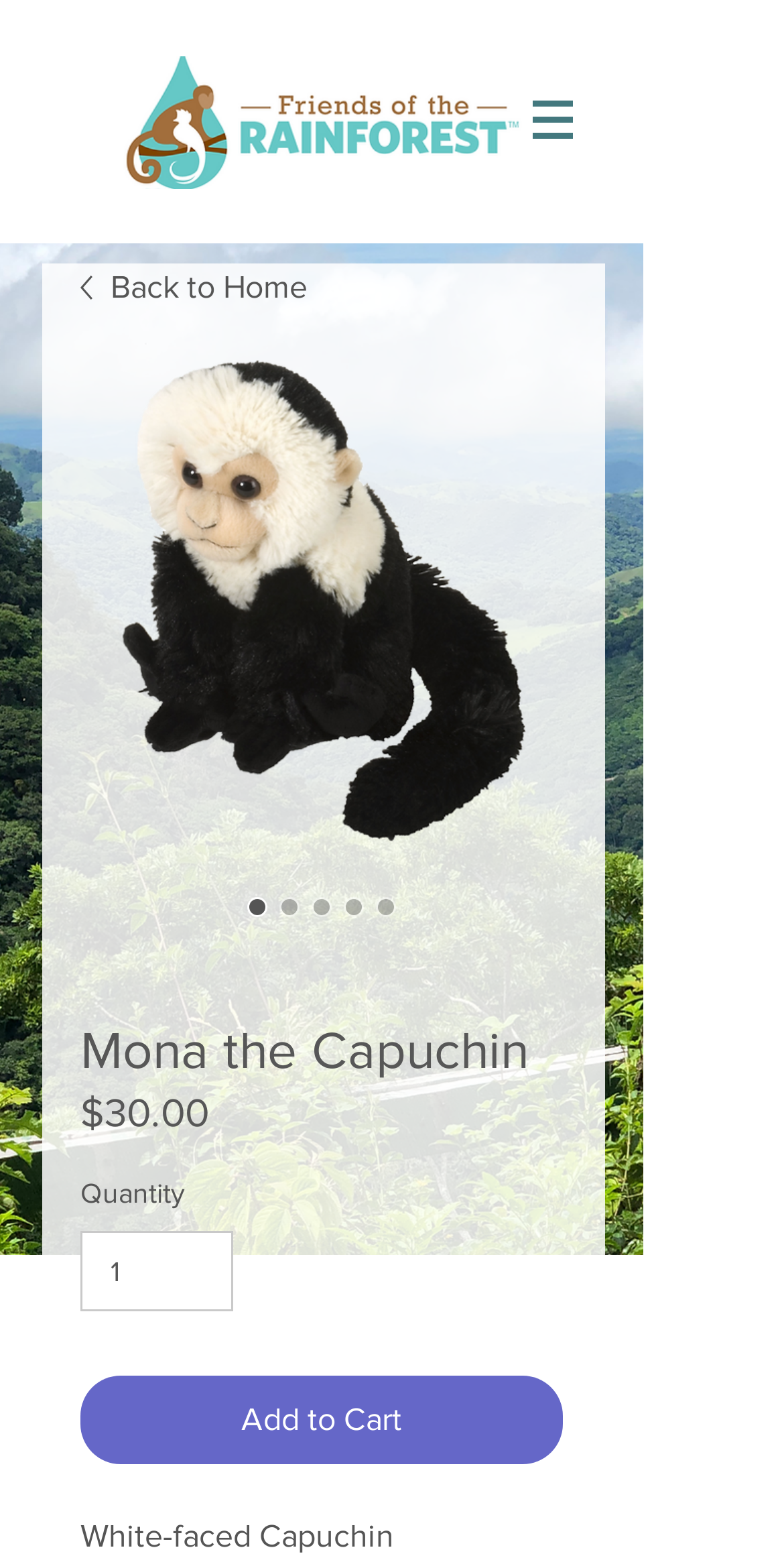How many Rainforest Pals can be added to the cart at once?
Please use the image to provide a one-word or short phrase answer.

up to 12